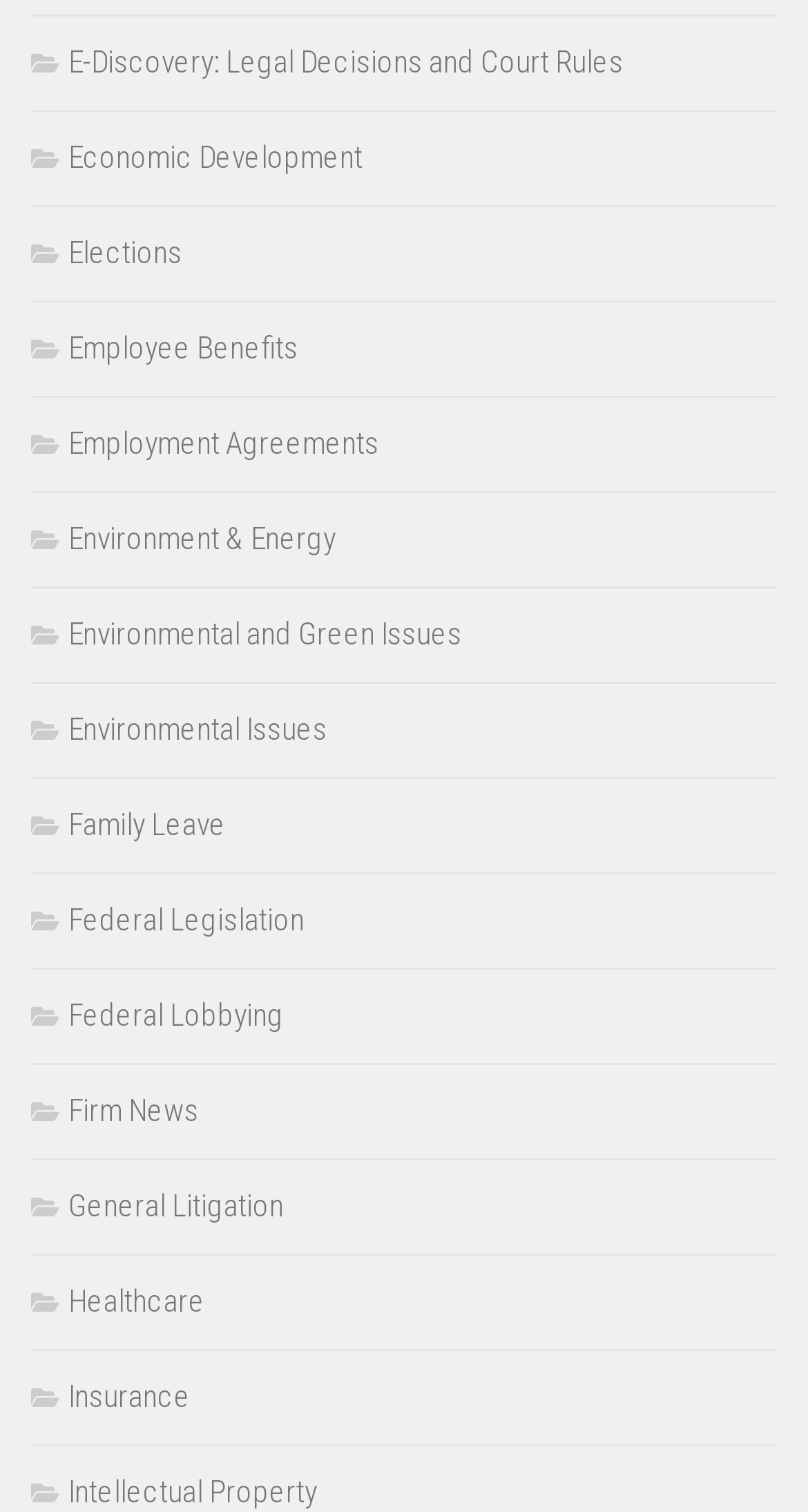Locate the bounding box coordinates of the element I should click to achieve the following instruction: "Explore E-Discovery: Legal Decisions and Court Rules".

[0.038, 0.028, 0.772, 0.053]